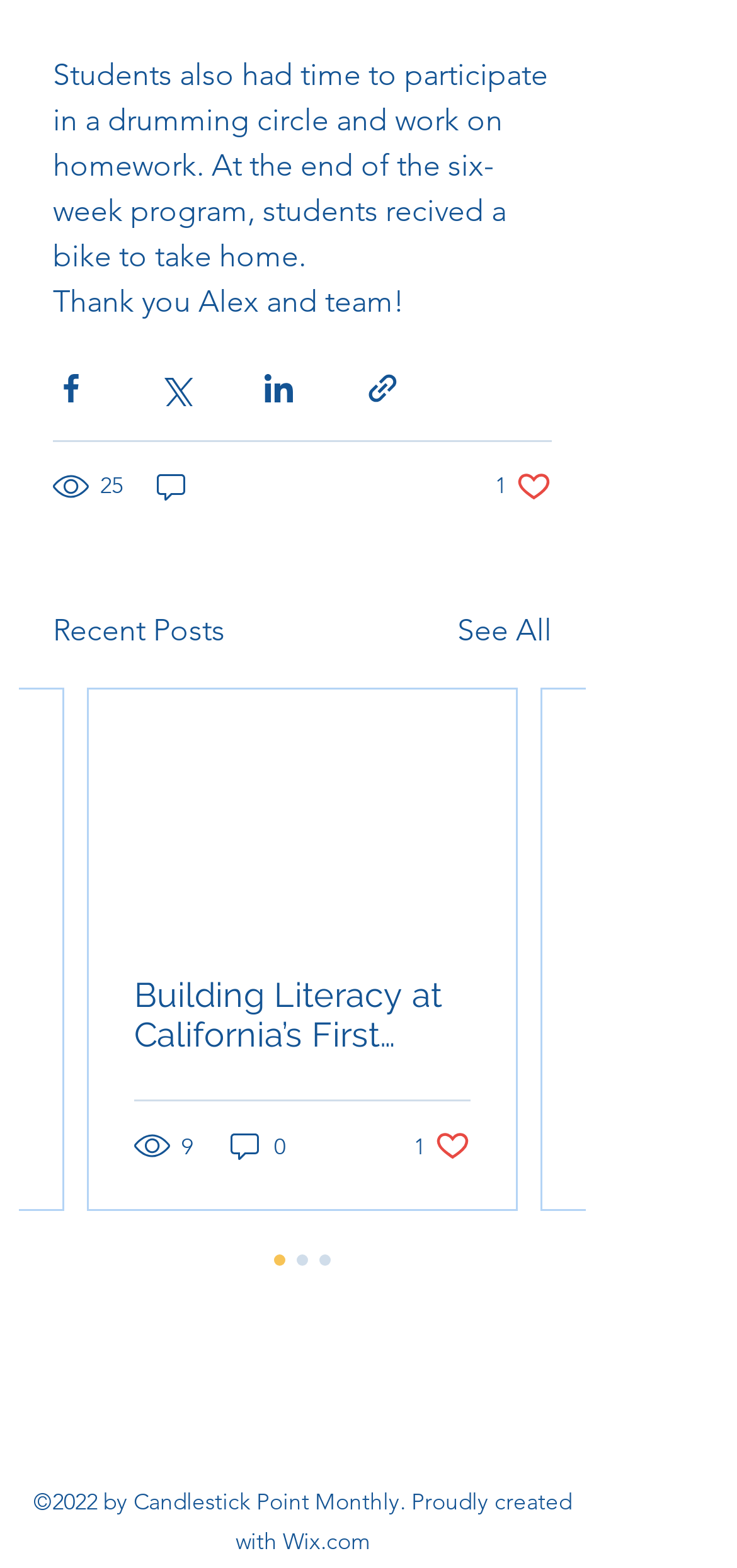Provide the bounding box coordinates of the section that needs to be clicked to accomplish the following instruction: "See all recent posts."

[0.621, 0.387, 0.749, 0.416]